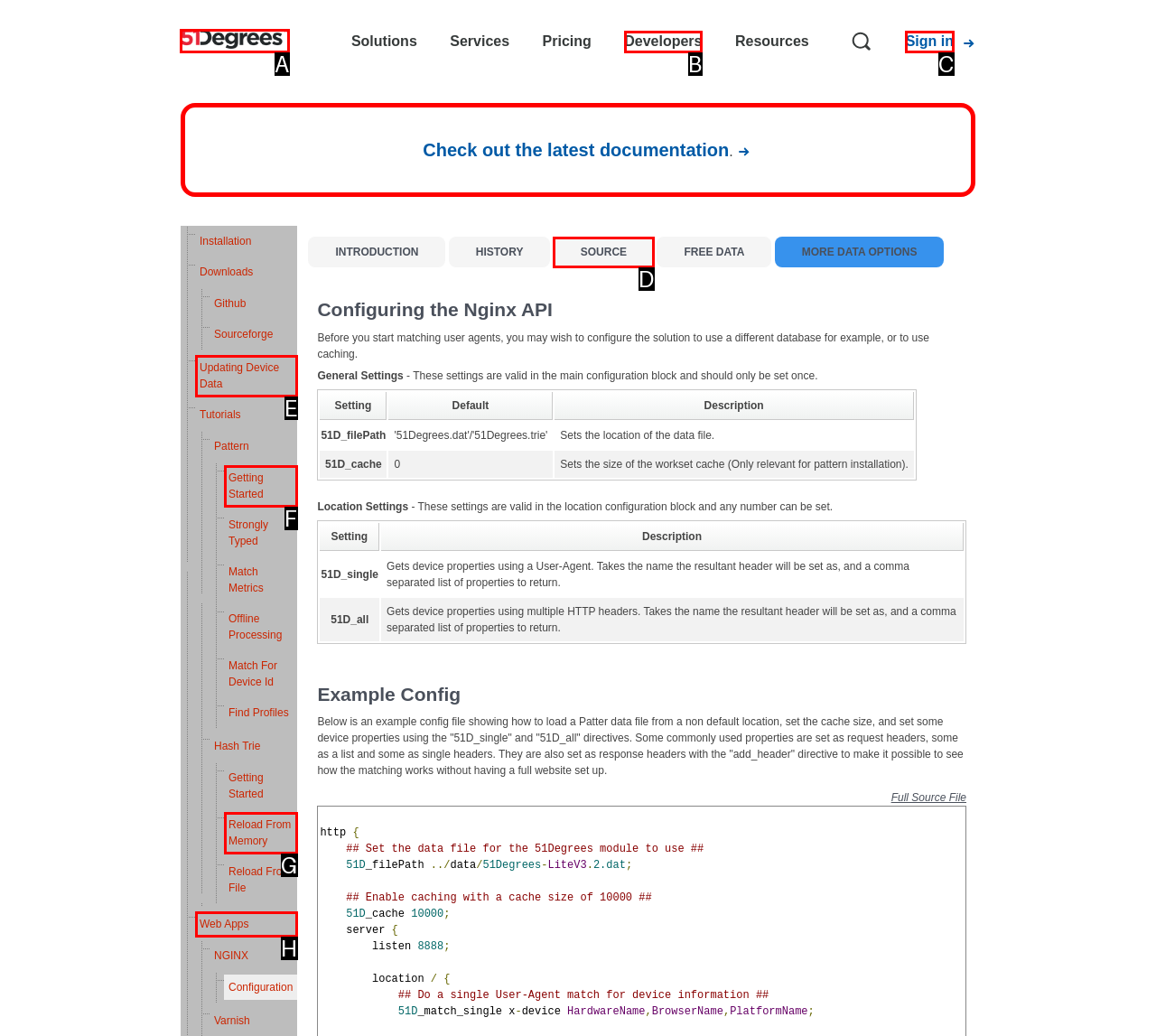Identify which HTML element should be clicked to fulfill this instruction: Follow Galen E. Erickson Reply with the correct option's letter.

None